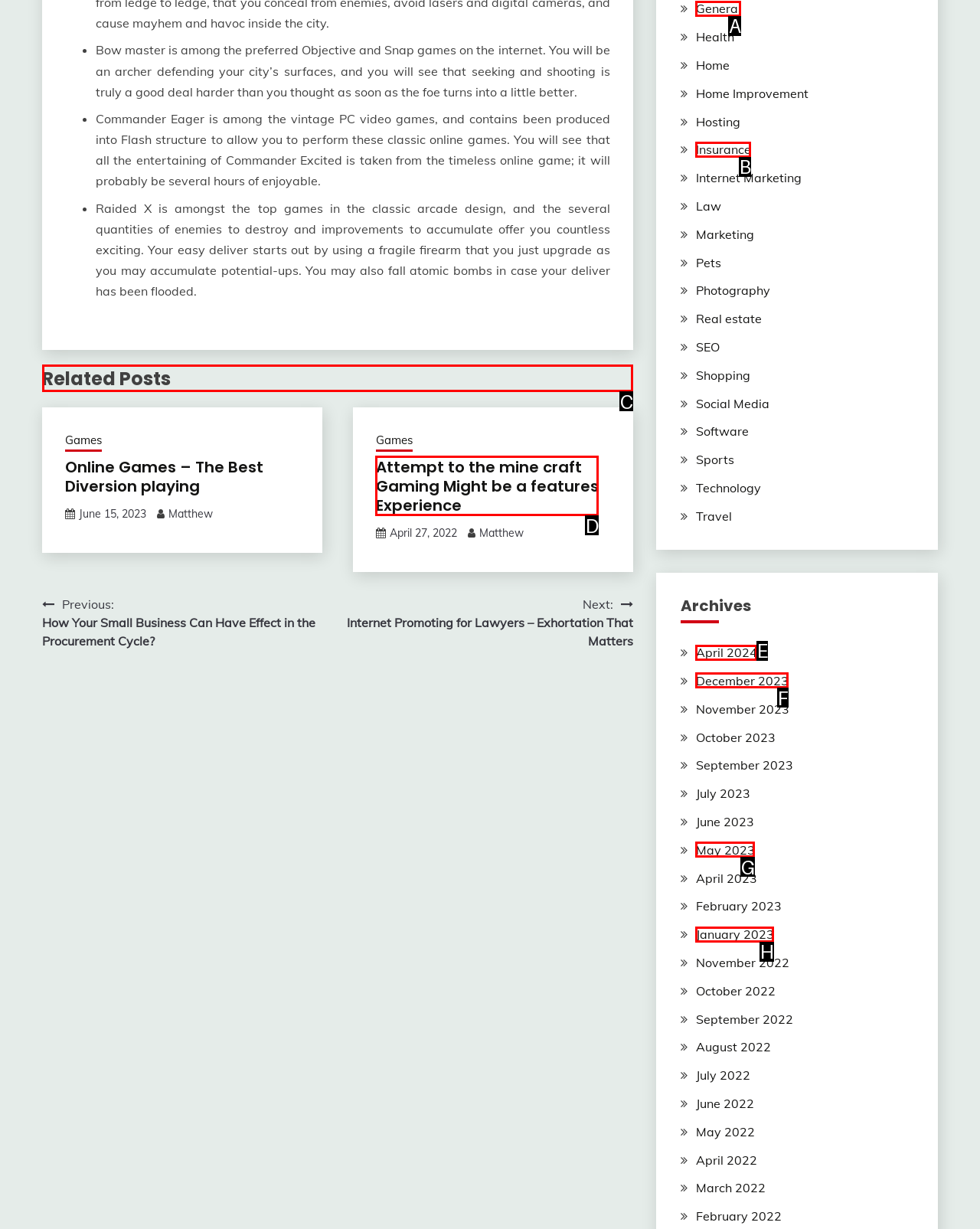From the given options, tell me which letter should be clicked to complete this task: Read 'Related Posts'
Answer with the letter only.

C